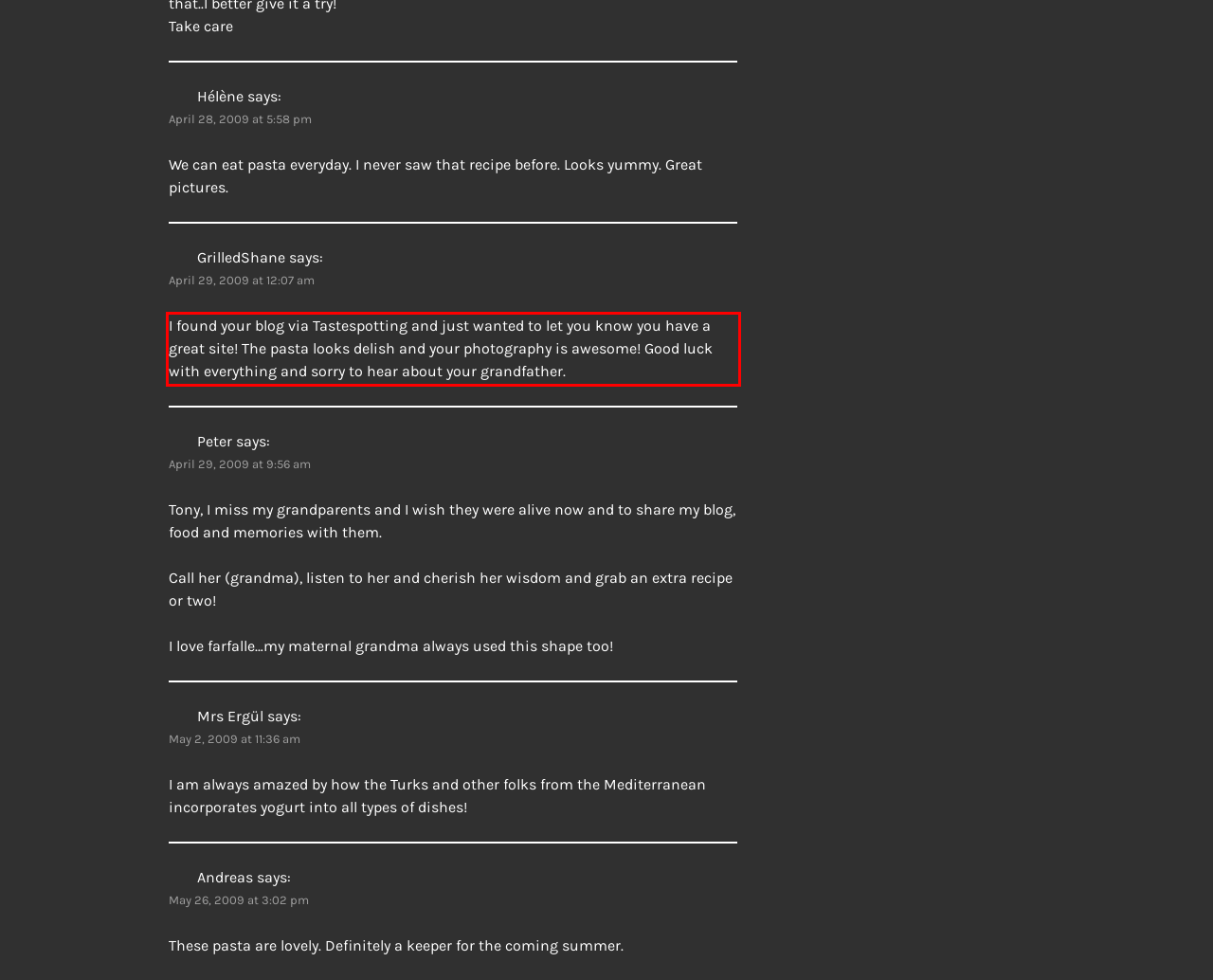Identify and extract the text within the red rectangle in the screenshot of the webpage.

I found your blog via Tastespotting and just wanted to let you know you have a great site! The pasta looks delish and your photography is awesome! Good luck with everything and sorry to hear about your grandfather.